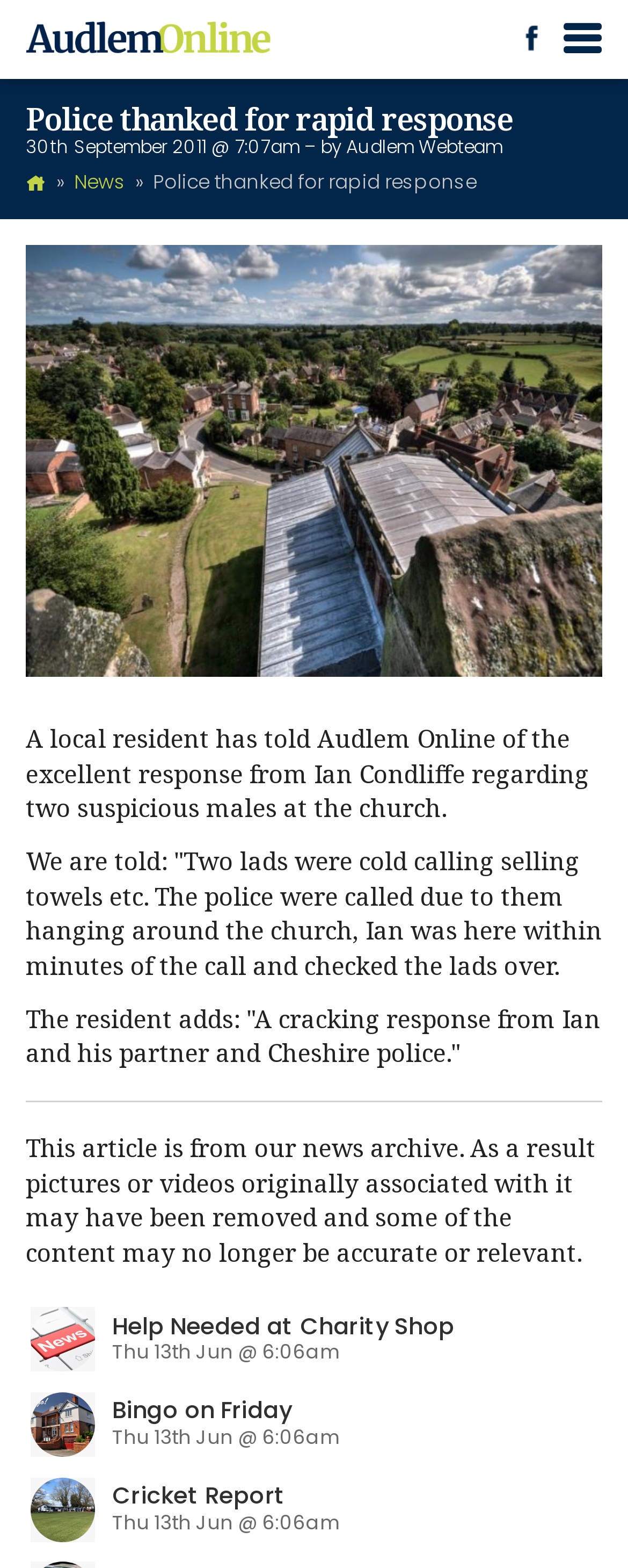What is the topic of the main article?
Could you please answer the question thoroughly and with as much detail as possible?

The main article is about the police response to a situation, specifically how a local resident thanked the police for their rapid response to a report of suspicious males at the church.